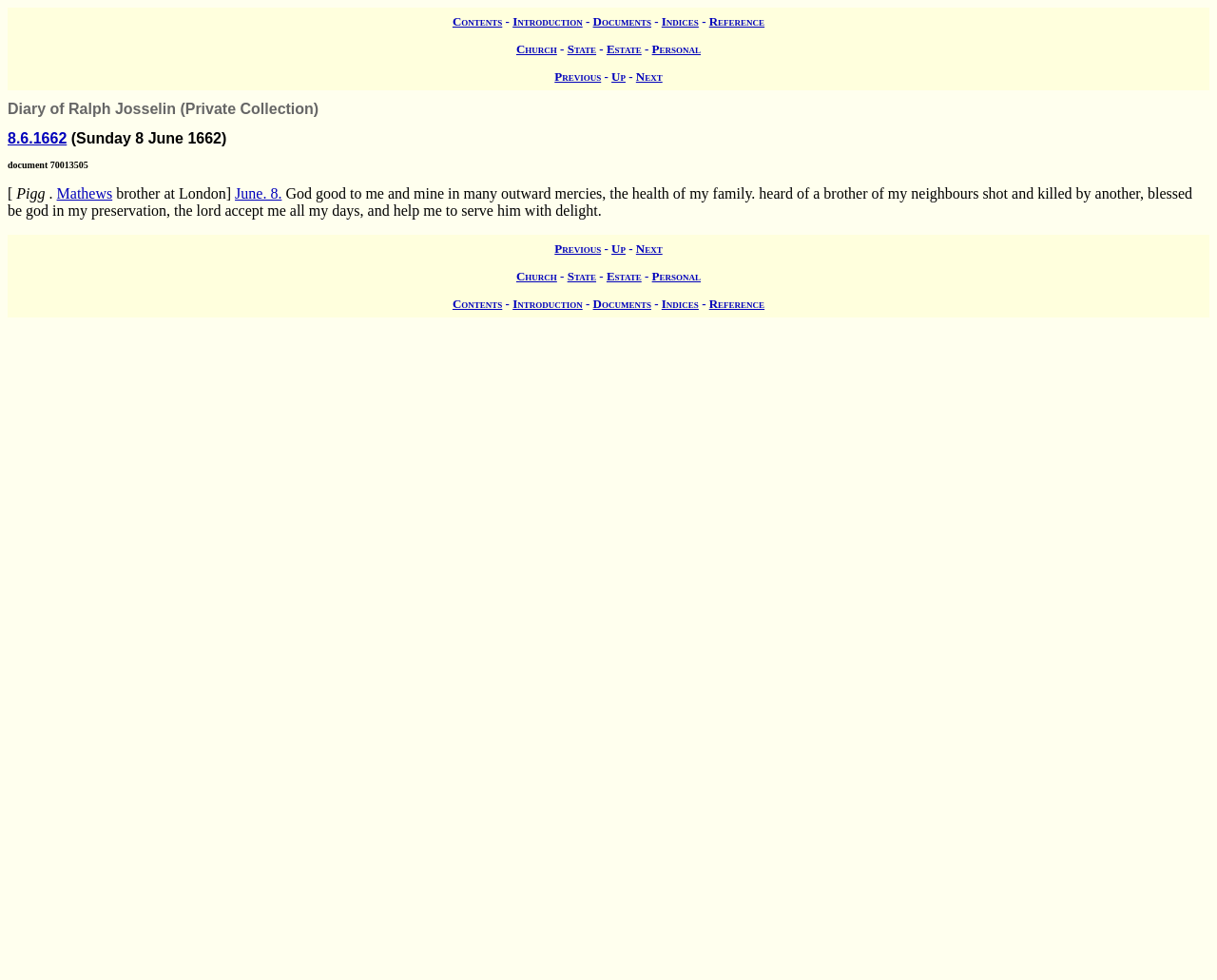Generate a thorough description of the webpage.

The webpage appears to be a digital archive of Ralph Josselin's diary, with a focus on a specific entry dated June 8, 1662. At the top of the page, there are several navigation links, including "Contents", "Introduction", "Documents", "Indices", and "Reference", which are arranged horizontally and separated by dashes.

Below the navigation links, there are three headings: "Diary of Ralph Josselin (Private Collection)", "8.6.1662 (Sunday 8 June 1662)", and "document 70013505". The second heading has a link to the date "8.6.1662" on the left side.

The main content of the page is a diary entry, which starts with the text "God good to me and mine in many outward mercies, the health of my family..." and continues for several lines. The entry mentions a brother of a neighbor being shot and killed, and expresses gratitude to God for preservation.

On the right side of the page, there are several links to related topics, including "Church", "State", "Estate", and "Personal". These links are arranged vertically and separated by dashes.

At the bottom of the page, there are navigation links to "Previous", "Up", and "Next" entries, as well as a repetition of the links to "Contents", "Introduction", "Documents", "Indices", and "Reference".